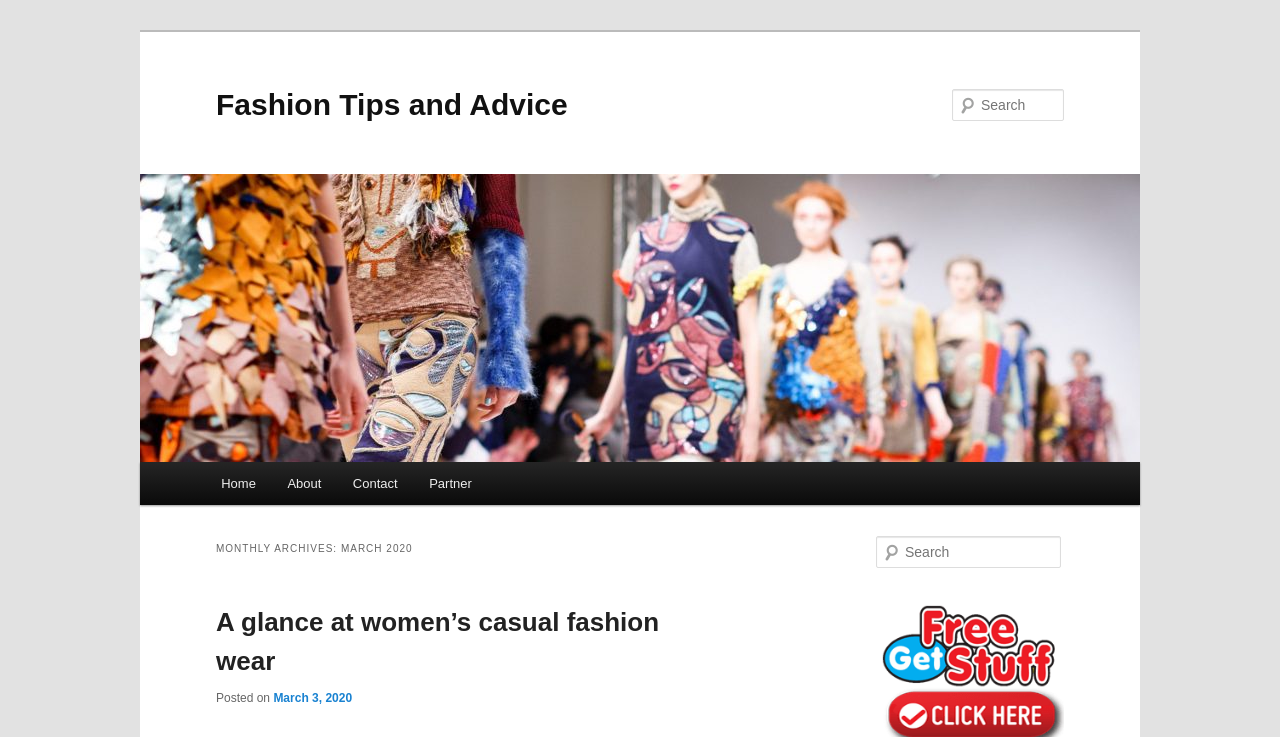Provide a one-word or one-phrase answer to the question:
How many links are in the main menu?

4